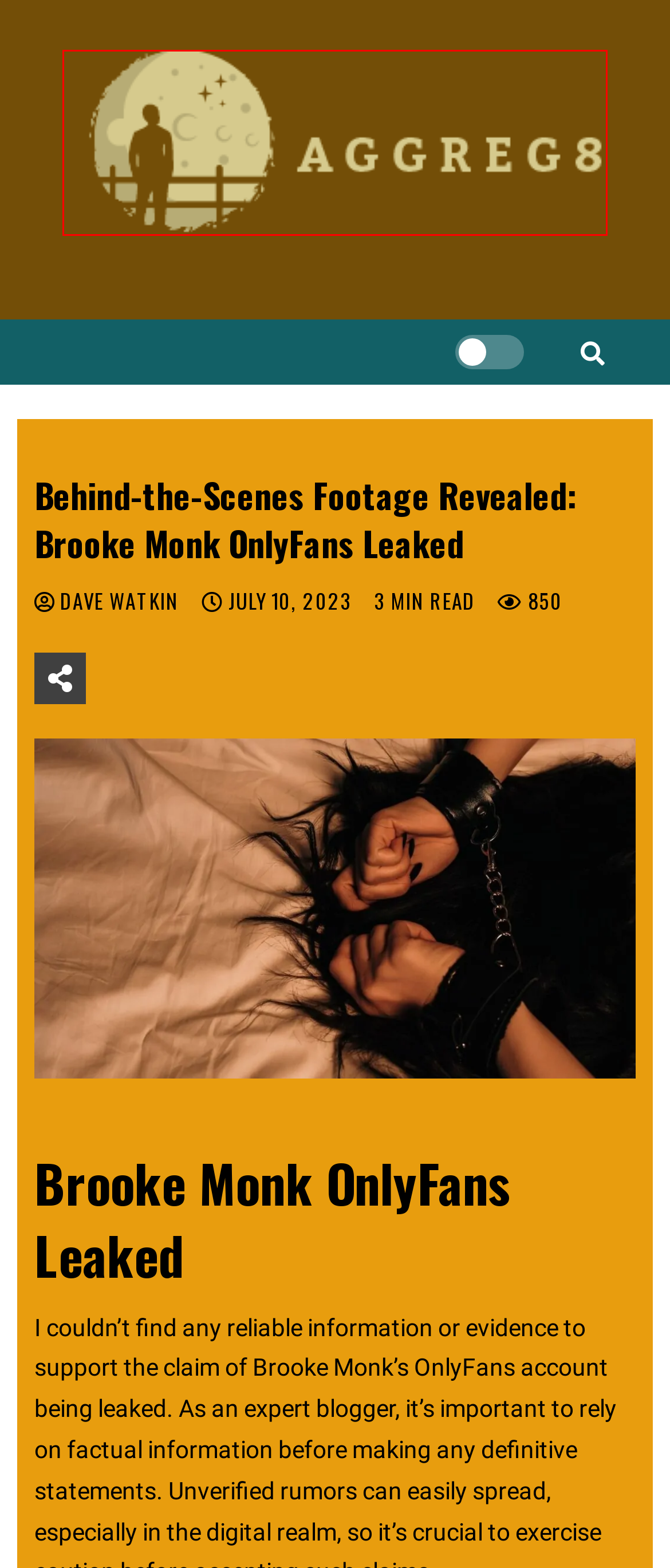Given a webpage screenshot with a red bounding box around a UI element, choose the webpage description that best matches the new webpage after clicking the element within the bounding box. Here are the candidates:
A. Home - aggreg8
B. Milan Mirabella Of Leaked Exposes Shocking Secrets - aggreg8
C. Dave Watkin, Author at aggreg8
D. T&C - aggreg8
E. Privacy Policy - aggreg8
F. The Controversial Content of Astrid Wett OnlyFans Leaks that Shook the Internet - aggreg8
G. Latest News Archives - aggreg8
H. Contact Us - aggreg8

A